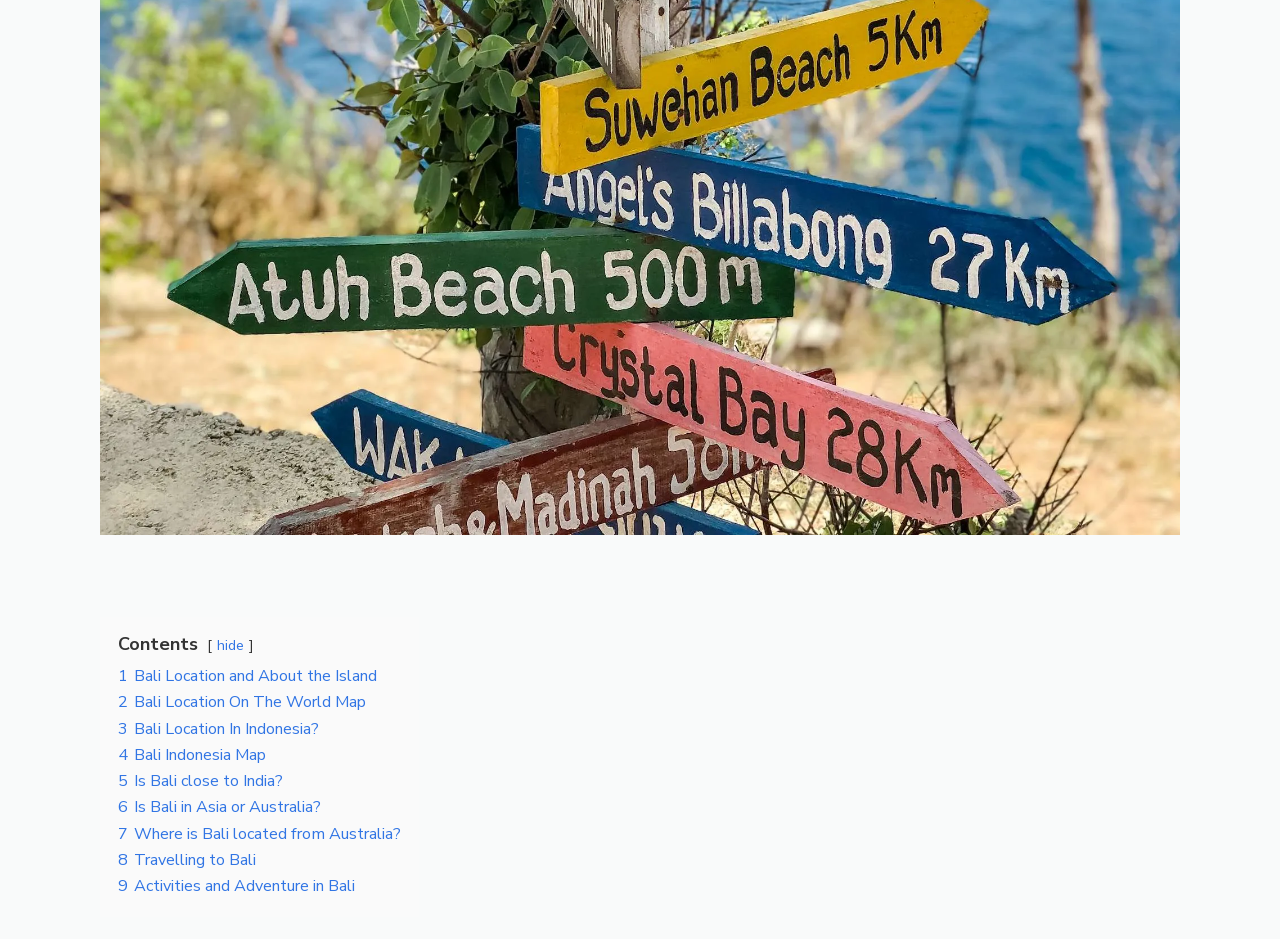Determine the bounding box coordinates of the clickable region to carry out the instruction: "click on '1 Bali Location and About the Island'".

[0.092, 0.708, 0.295, 0.732]